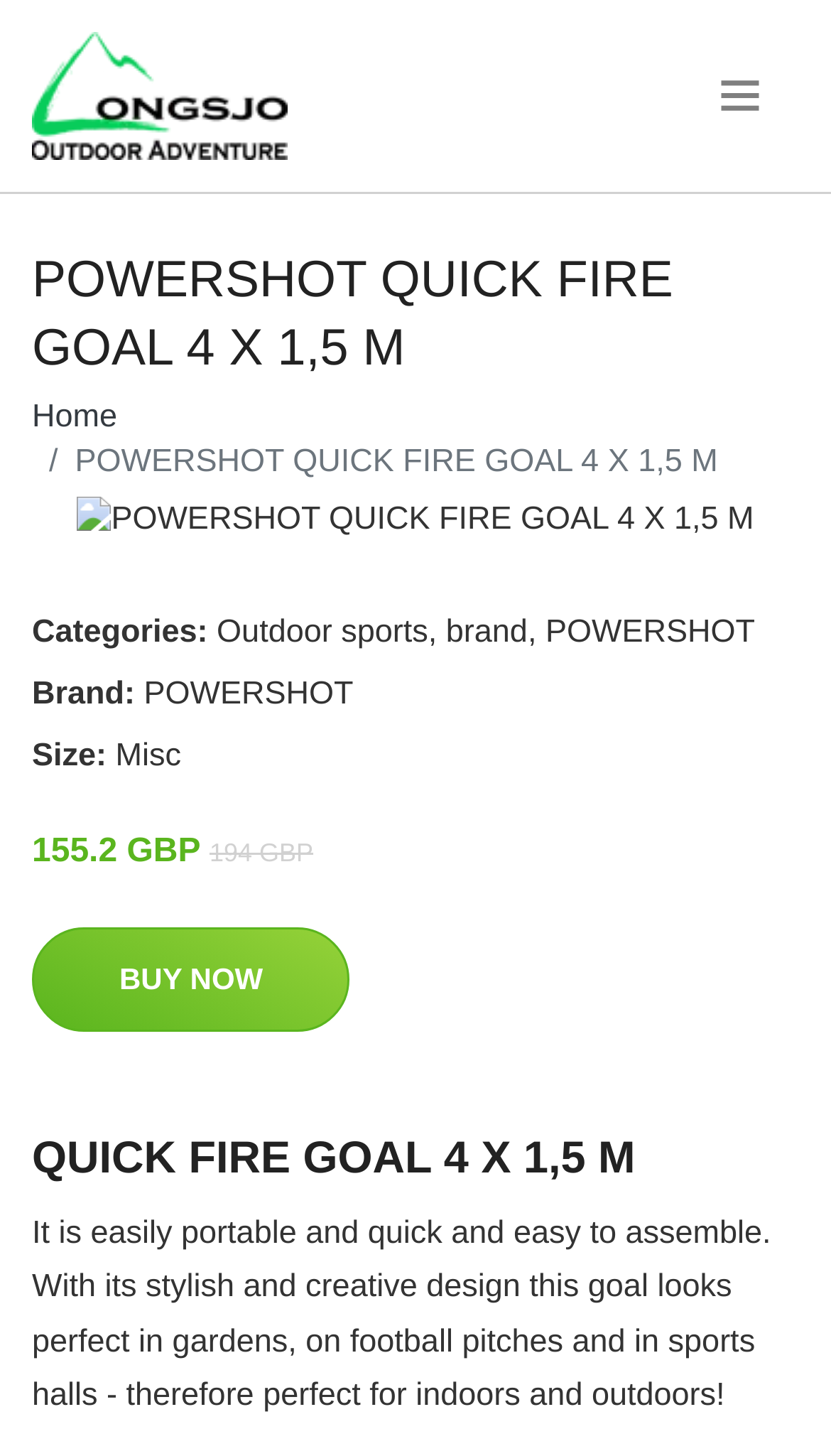Locate the bounding box of the UI element described by: "parent_node: ." in the given webpage screenshot.

[0.038, 0.015, 0.346, 0.117]